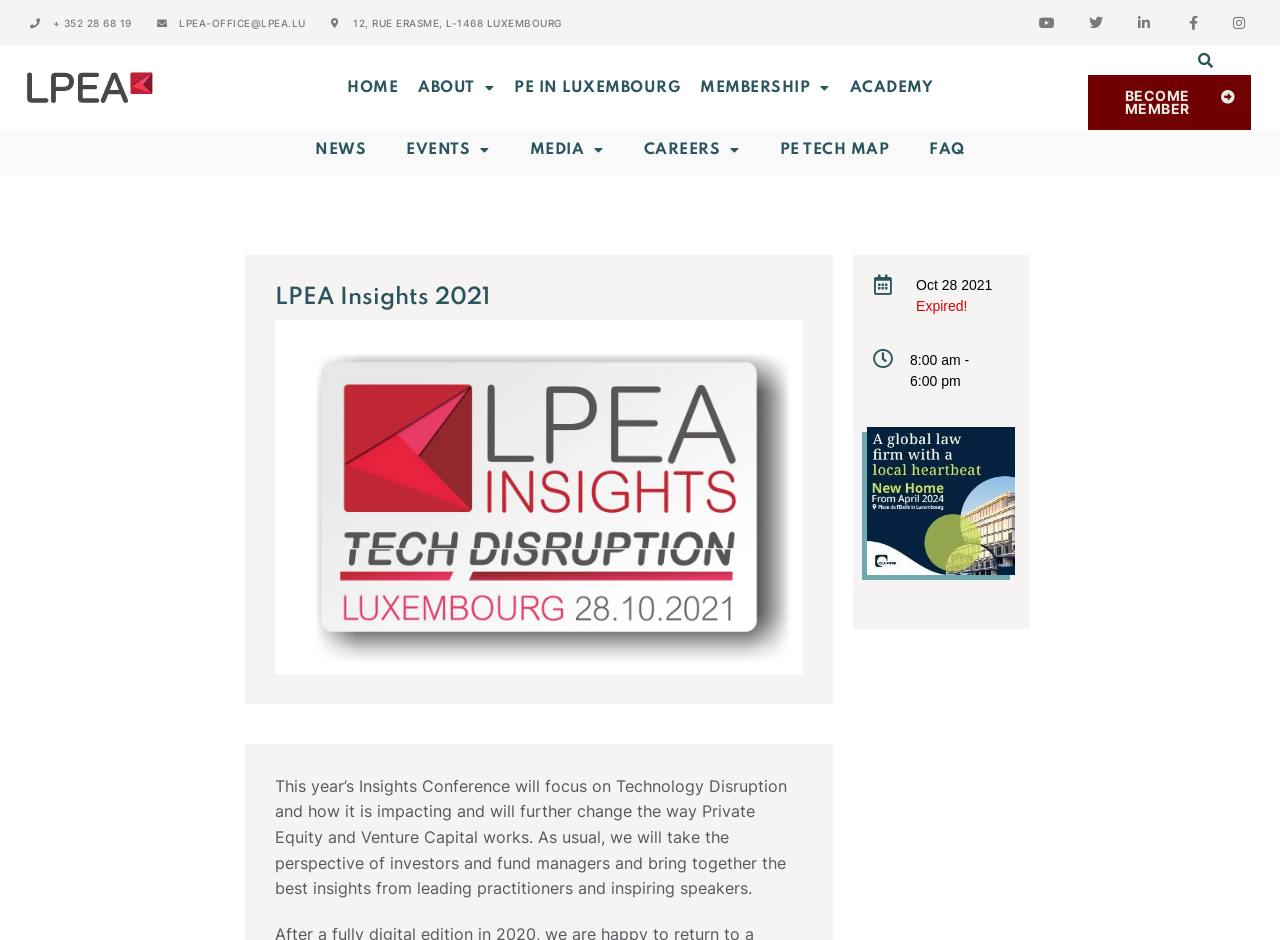What is the location of the LPEA office?
Refer to the screenshot and answer in one word or phrase.

12, RUE ERASME, L-1468 LUXEMBOURG